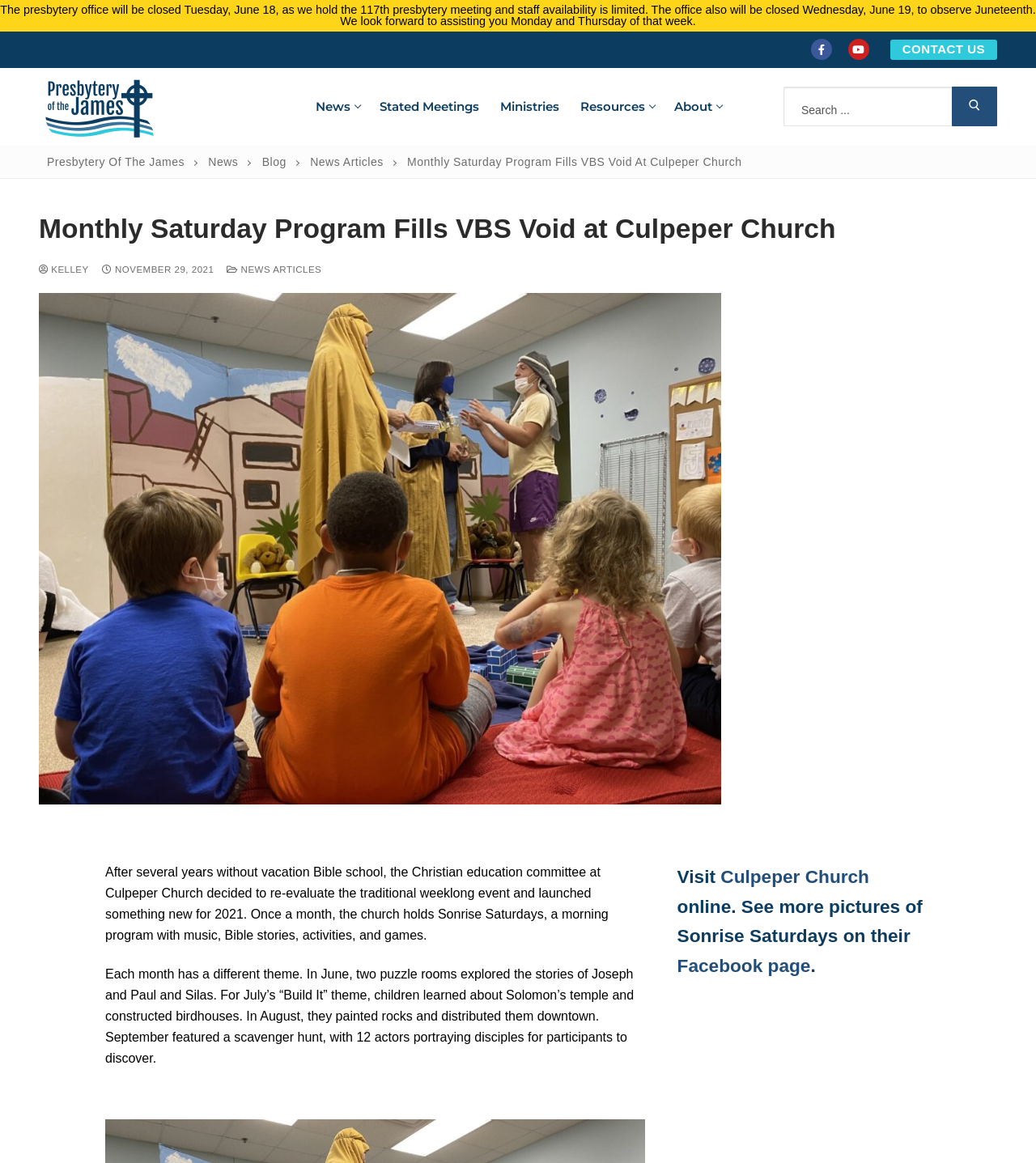Locate the bounding box coordinates of the clickable region necessary to complete the following instruction: "Read news articles". Provide the coordinates in the format of four float numbers between 0 and 1, i.e., [left, top, right, bottom].

[0.201, 0.133, 0.23, 0.145]